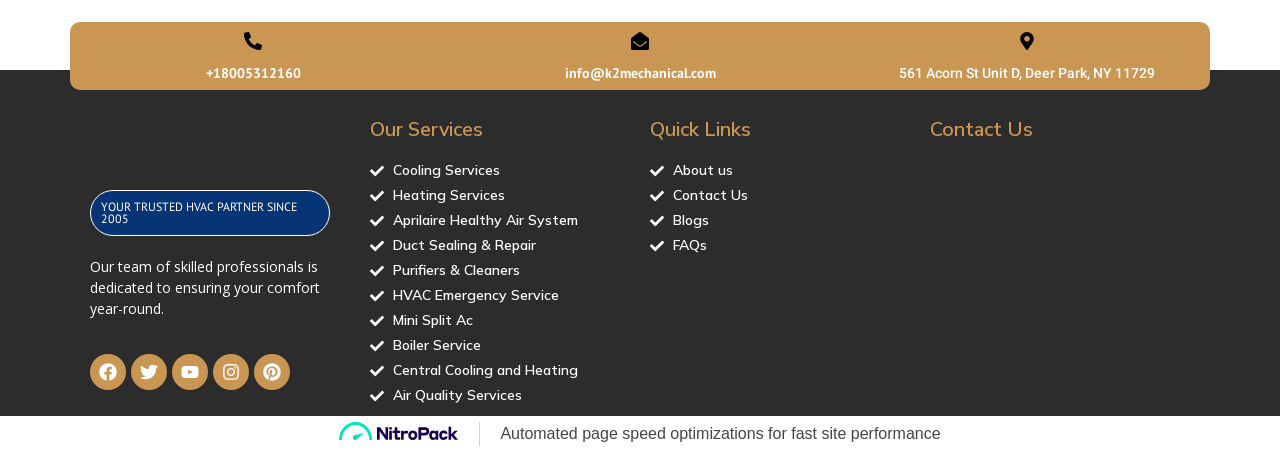What social media platforms does the company have?
Offer a detailed and exhaustive answer to the question.

The company has social media links in the top-middle section of the webpage, which include Facebook, Twitter, Youtube, Instagram, and Pinterest, indicating that the company has a presence on these platforms.